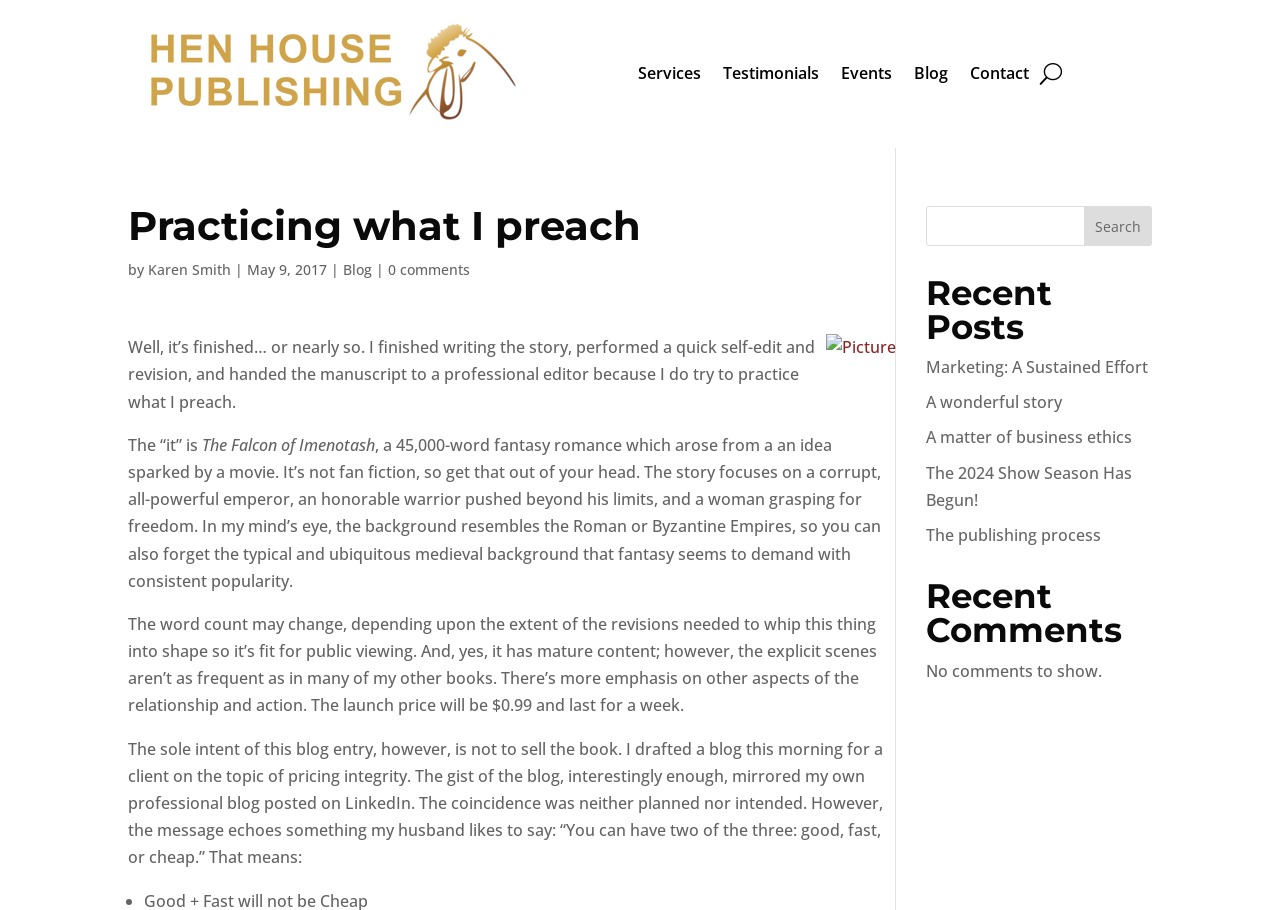Locate and generate the text content of the webpage's heading.

Practicing what I preach